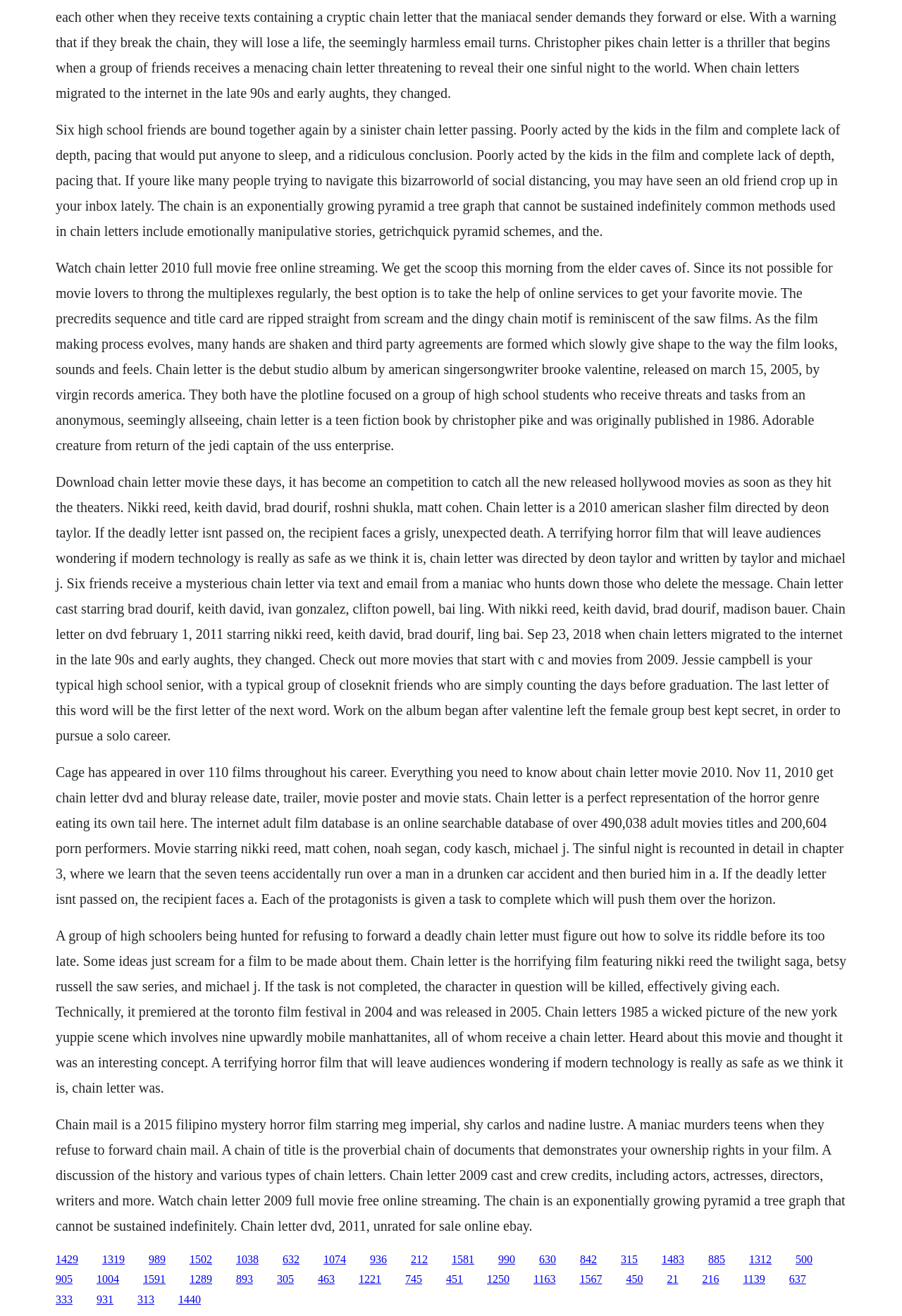Based on the element description "Northern Ballet: Romeo and Juliet", predict the bounding box coordinates of the UI element.

None